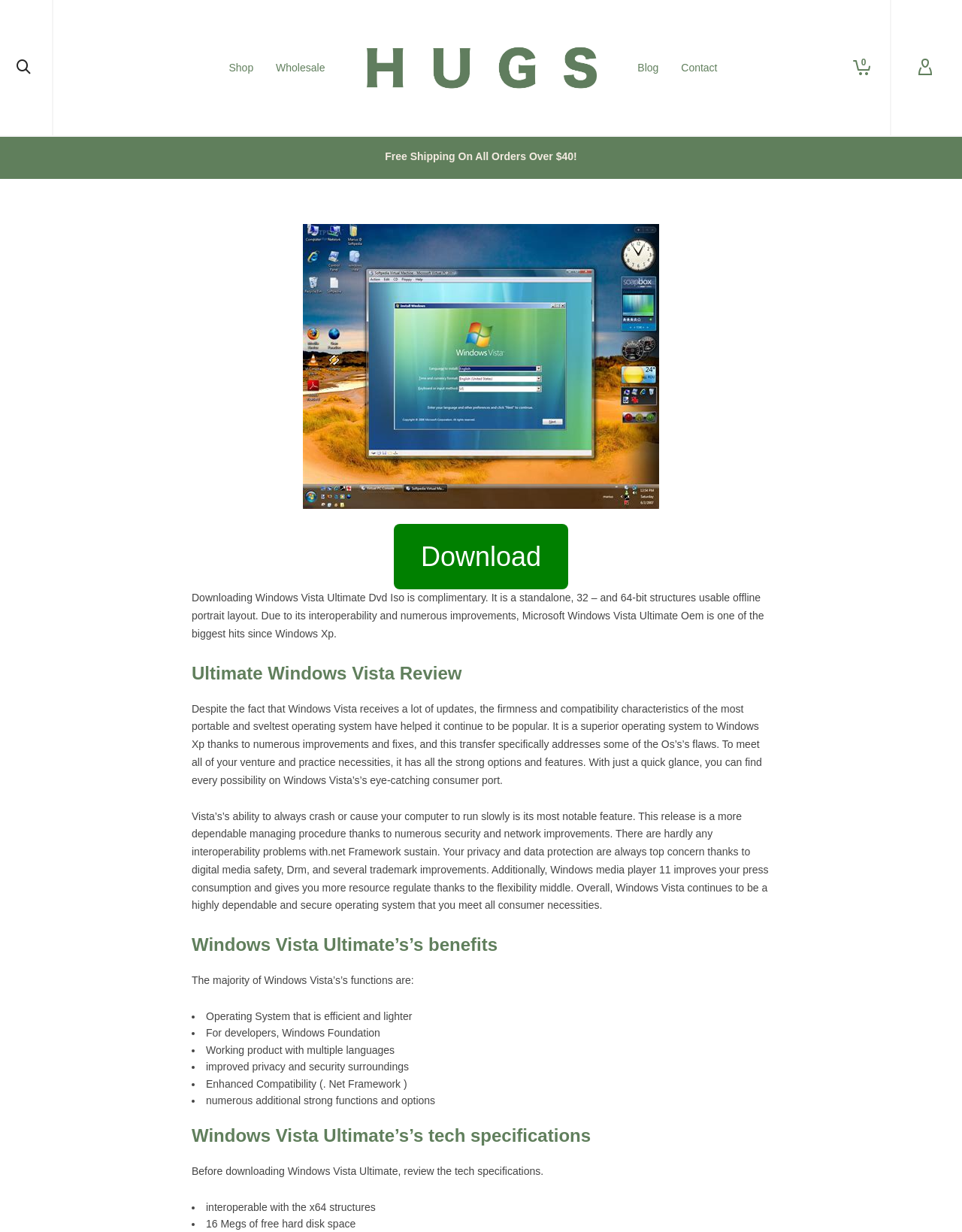Provide the bounding box coordinates for the area that should be clicked to complete the instruction: "Click the 'Download' button".

[0.409, 0.425, 0.591, 0.478]